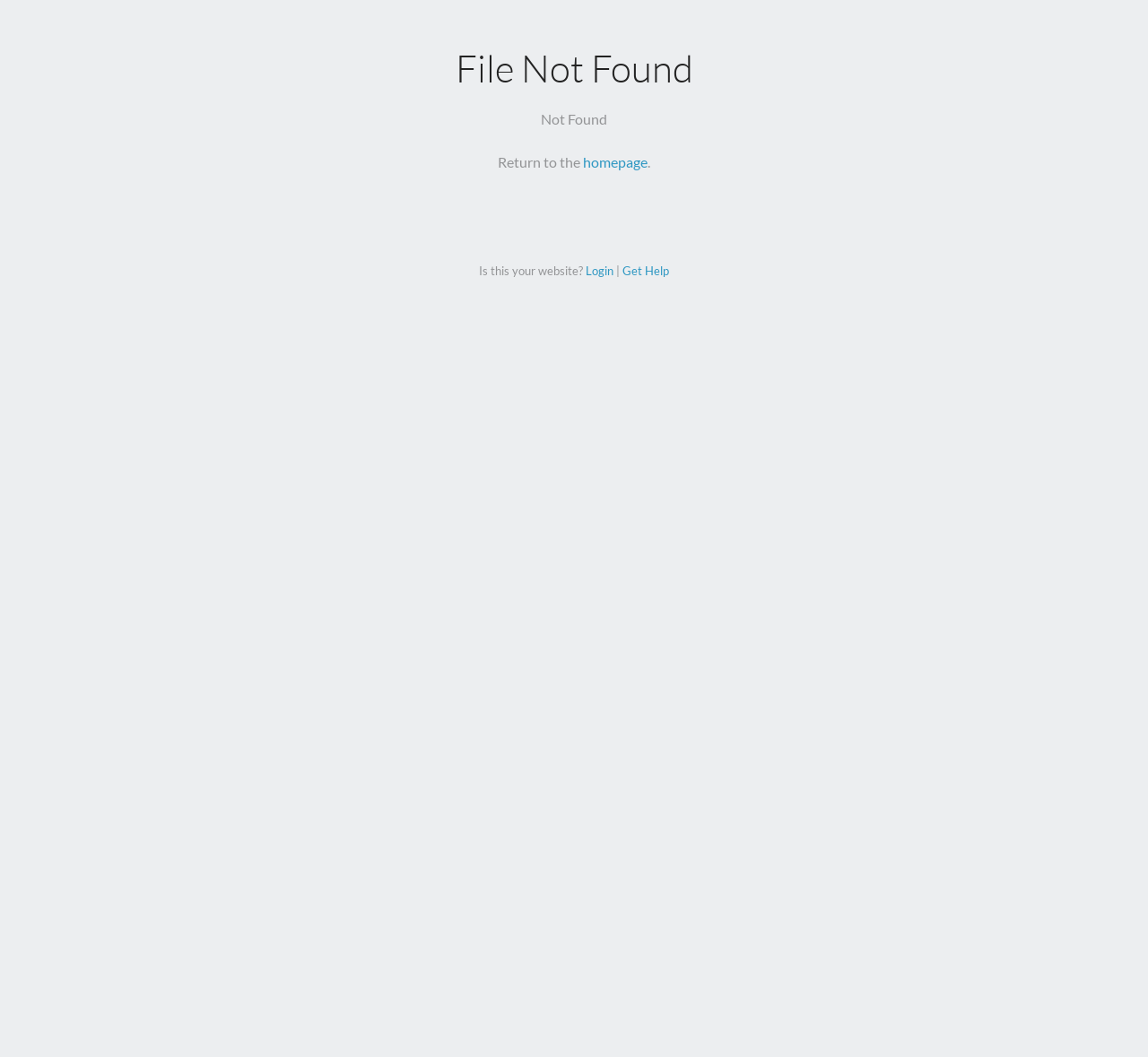Answer the question in a single word or phrase:
How many links are present on this webpage?

3